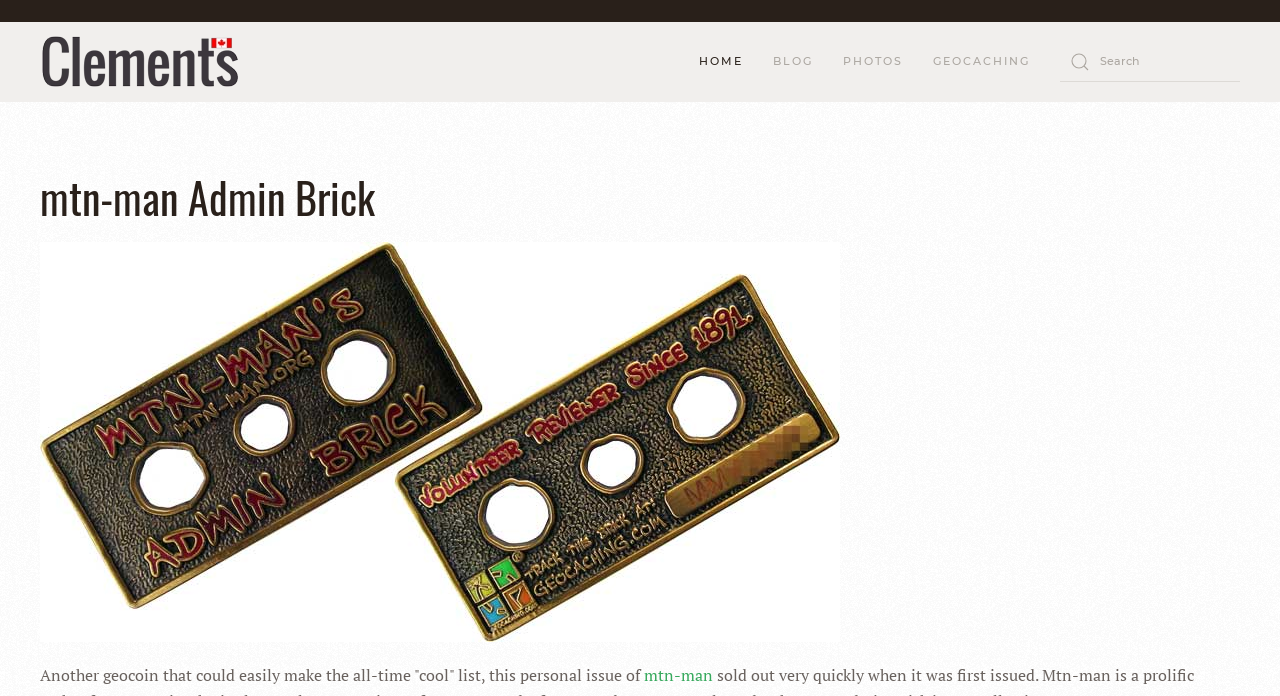What is the category of the webpage?
Please ensure your answer to the question is detailed and covers all necessary aspects.

The webpage has a personal tone, with a focus on the CLEMENTS Family and a geocoin called mtn-man Admin Brick. The presence of links to 'HOME', 'BLOG', and 'PHOTOS' also suggests that the webpage is a personal or family website.